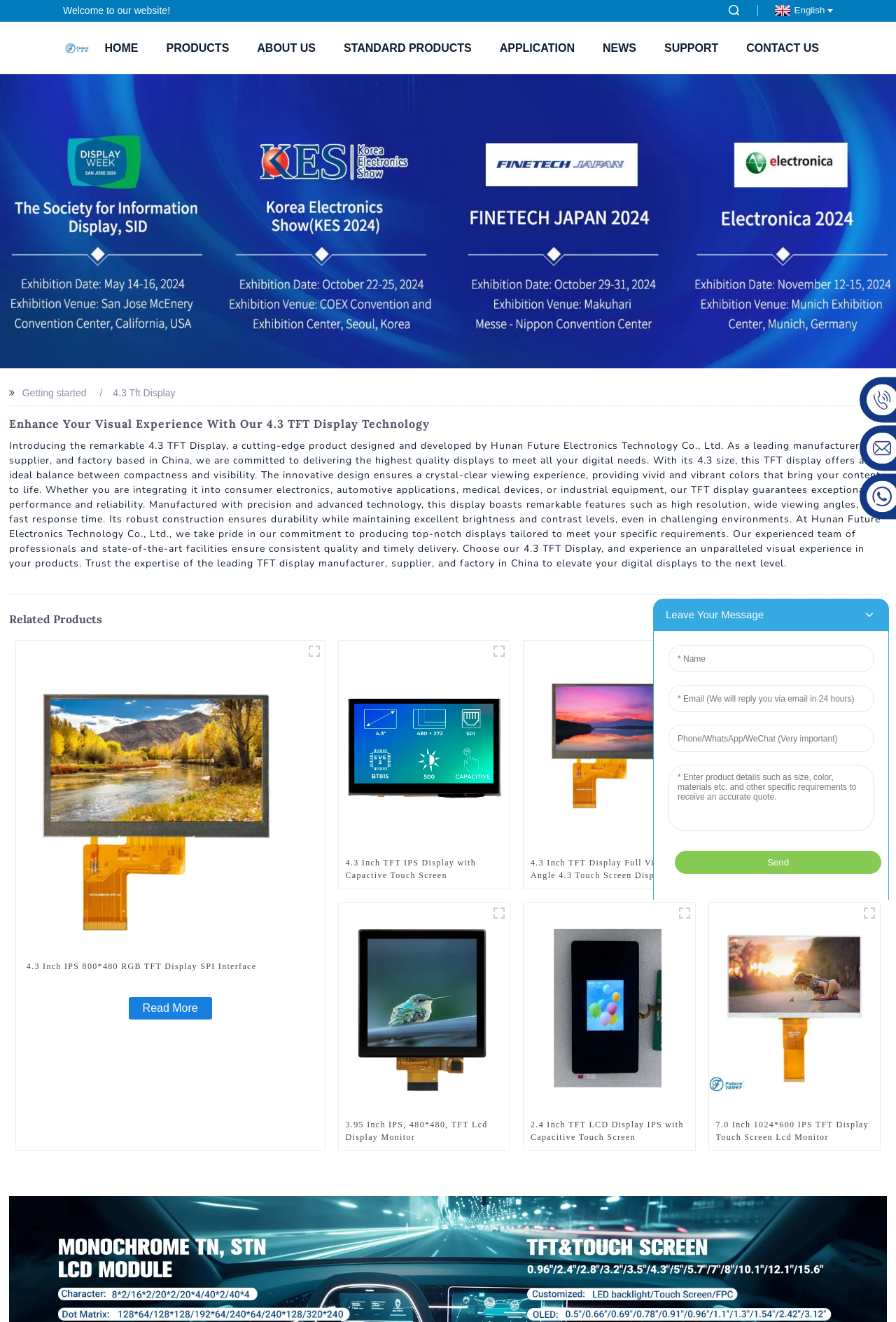Kindly provide the bounding box coordinates of the section you need to click on to fulfill the given instruction: "Switch to English language".

[0.861, 0.004, 0.93, 0.012]